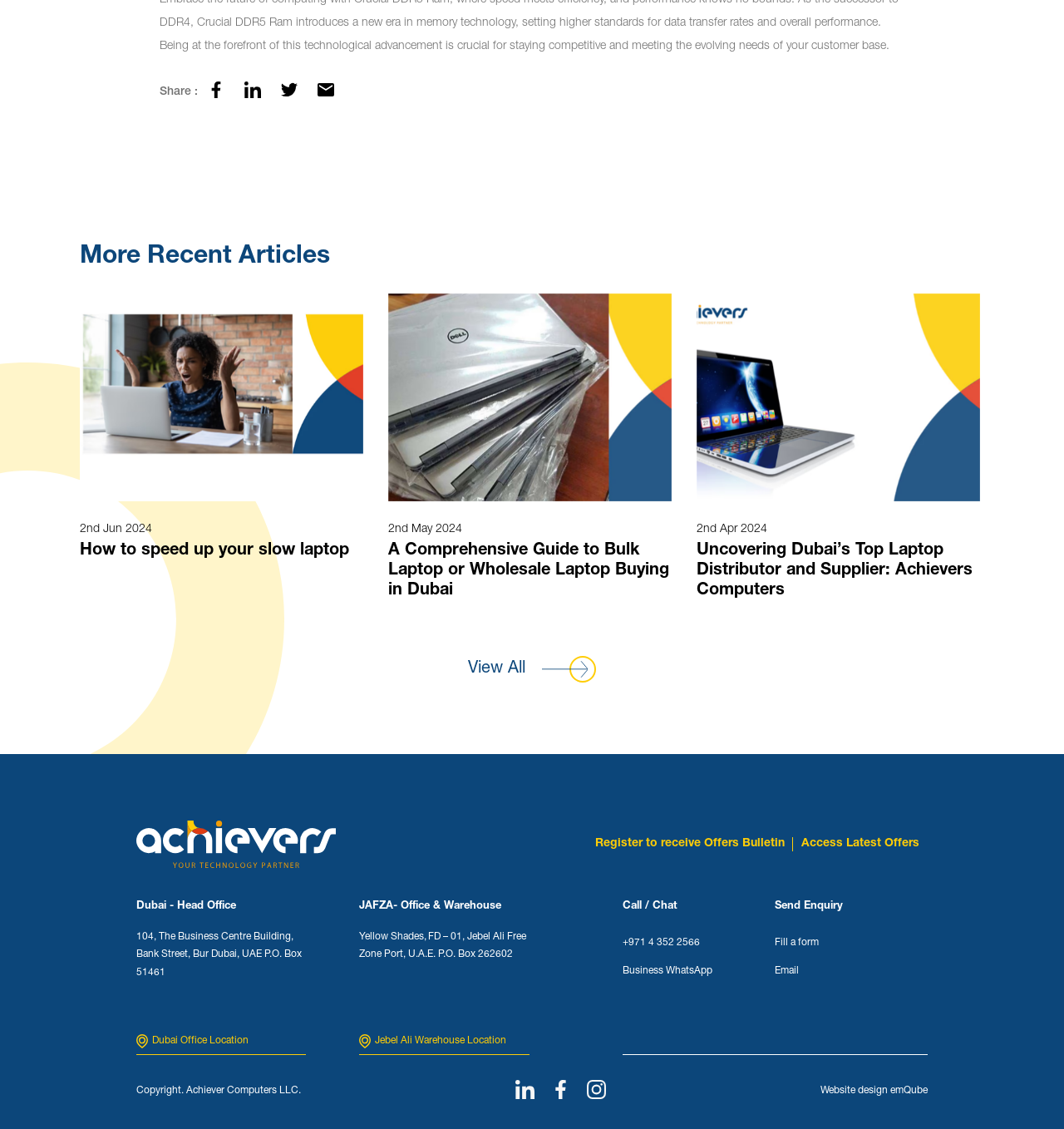Please identify the bounding box coordinates of the element that needs to be clicked to perform the following instruction: "Register to receive Offers Bulletin".

[0.559, 0.741, 0.745, 0.754]